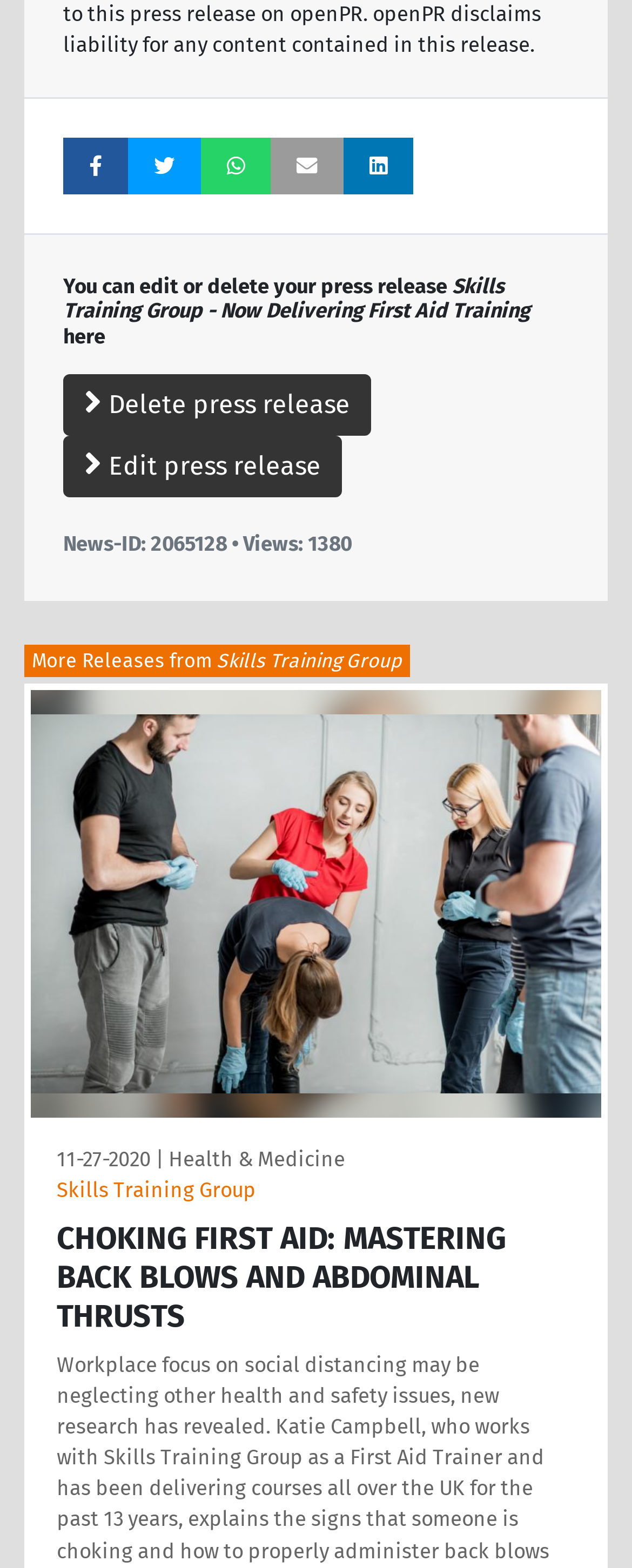Please determine the bounding box coordinates of the area that needs to be clicked to complete this task: 'Learn about New Year 2024 tech gadgets'. The coordinates must be four float numbers between 0 and 1, formatted as [left, top, right, bottom].

None